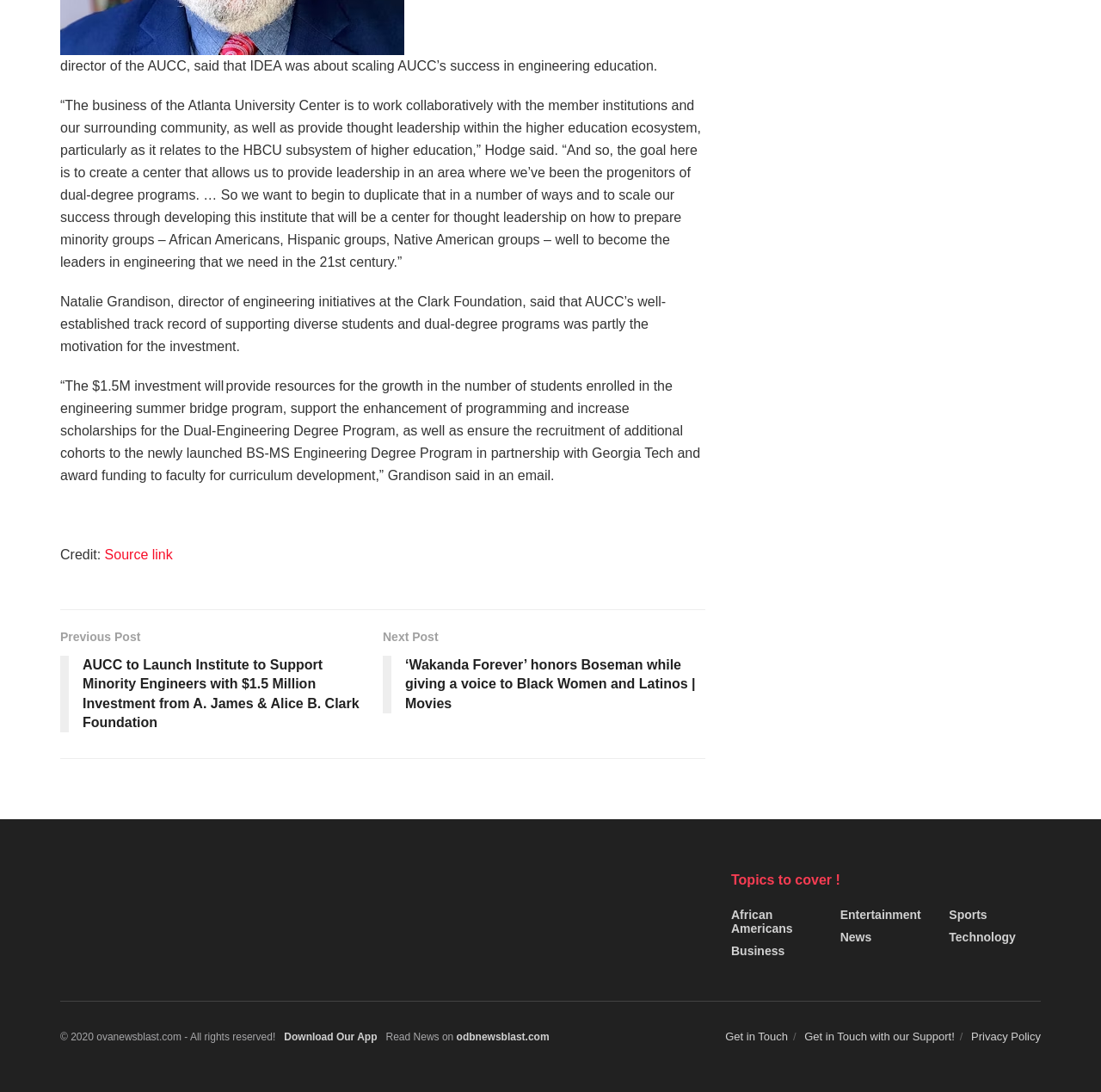Determine the bounding box coordinates of the region that needs to be clicked to achieve the task: "Explore the topic of African Americans".

[0.664, 0.831, 0.747, 0.856]